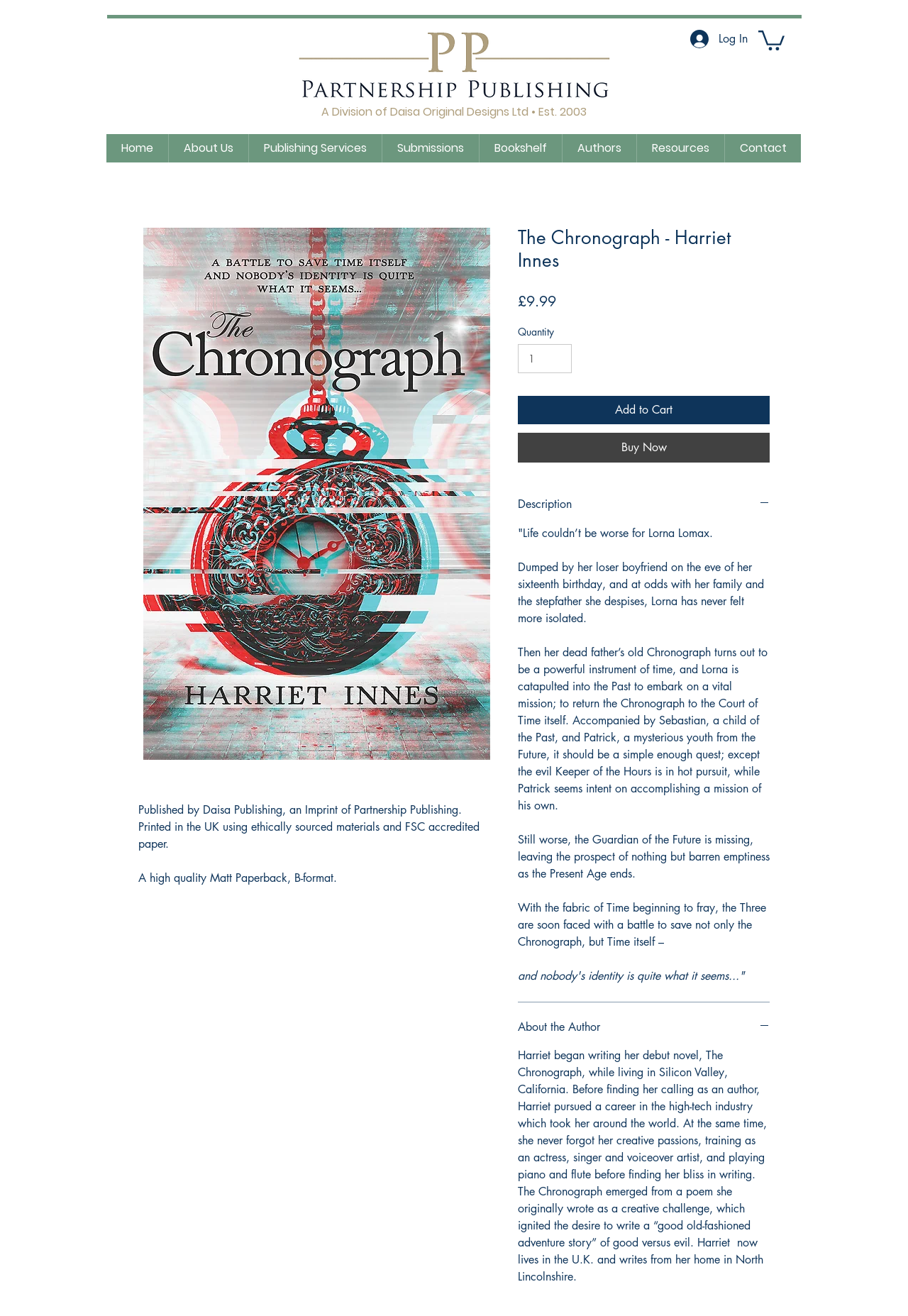Find the bounding box of the UI element described as follows: "input value="1" aria-label="Quantity" value="1"".

[0.57, 0.262, 0.63, 0.284]